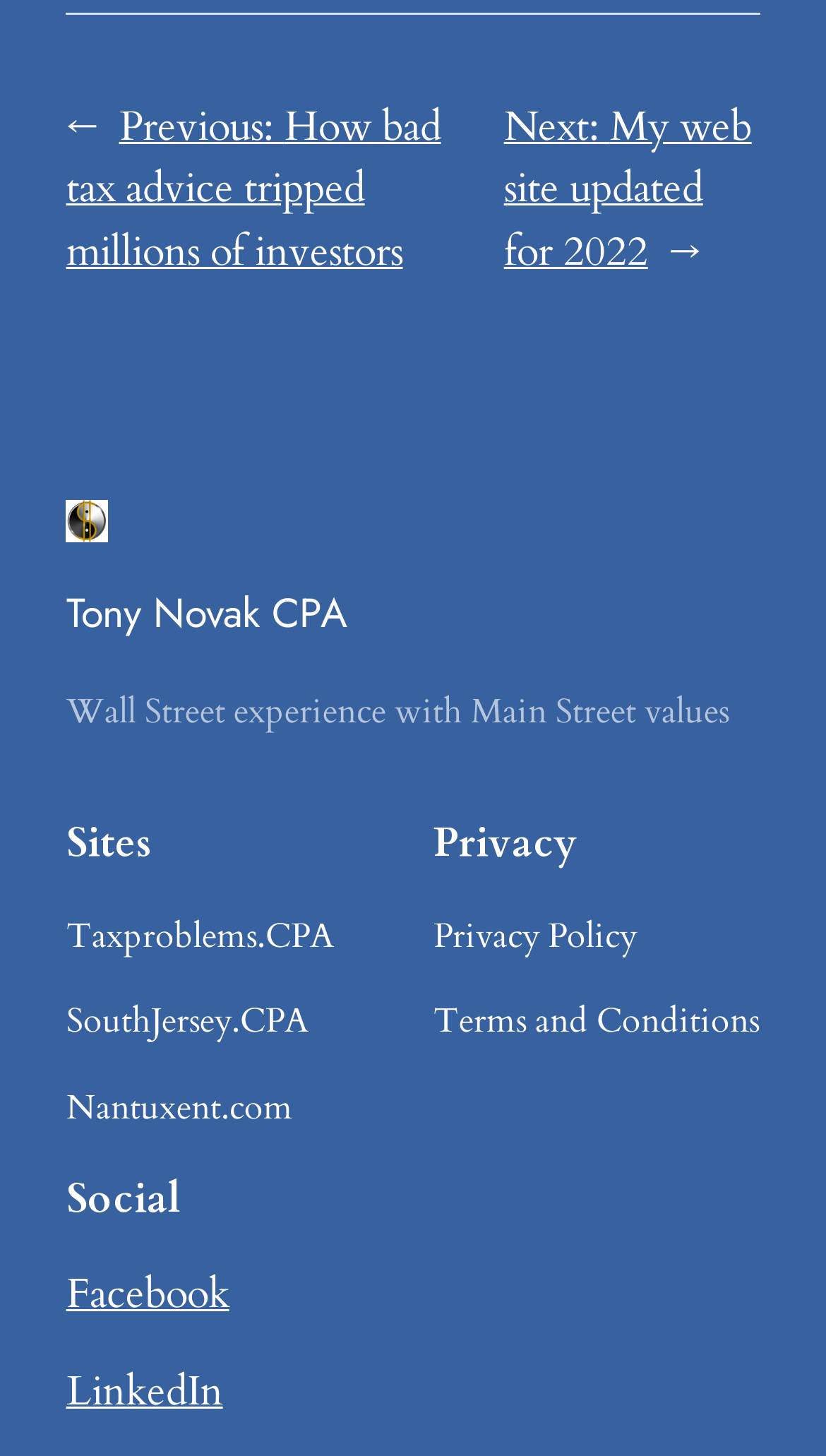How many social media links are there? Based on the image, give a response in one word or a short phrase.

2